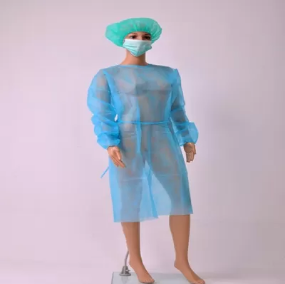Using the details in the image, give a detailed response to the question below:
What is the purpose of the attire?

The attire is designed for protective use in various settings such as cleaning rooms, laboratories, and construction sites, emphasizing its importance in maintaining safety standards in these environments.